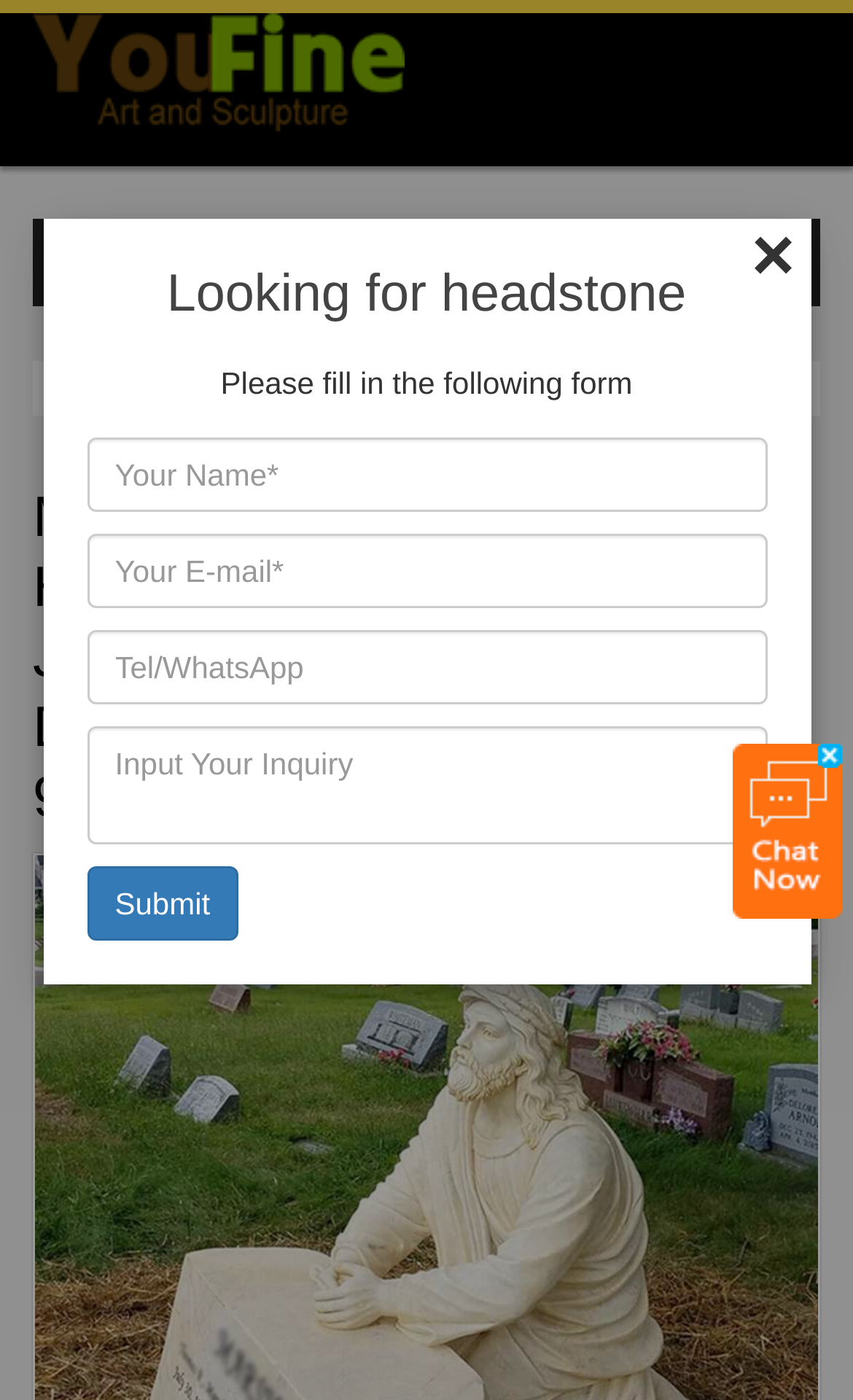Determine the bounding box coordinates for the UI element with the following description: "Religious". The coordinates should be four float numbers between 0 and 1, represented as [left, top, right, bottom].

[0.407, 0.269, 0.554, 0.294]